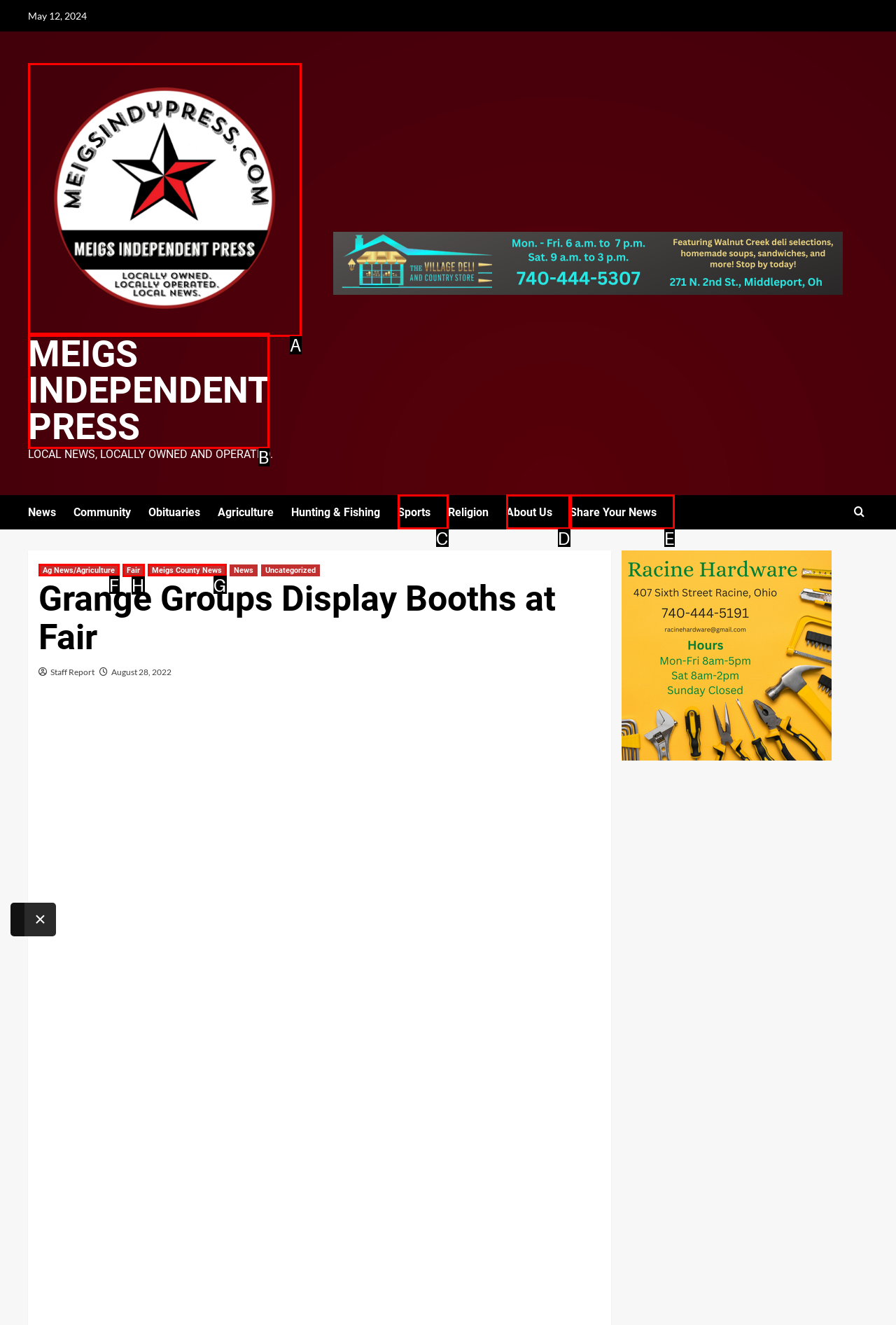Determine which HTML element to click to execute the following task: Click on the 'Fair' link Answer with the letter of the selected option.

H